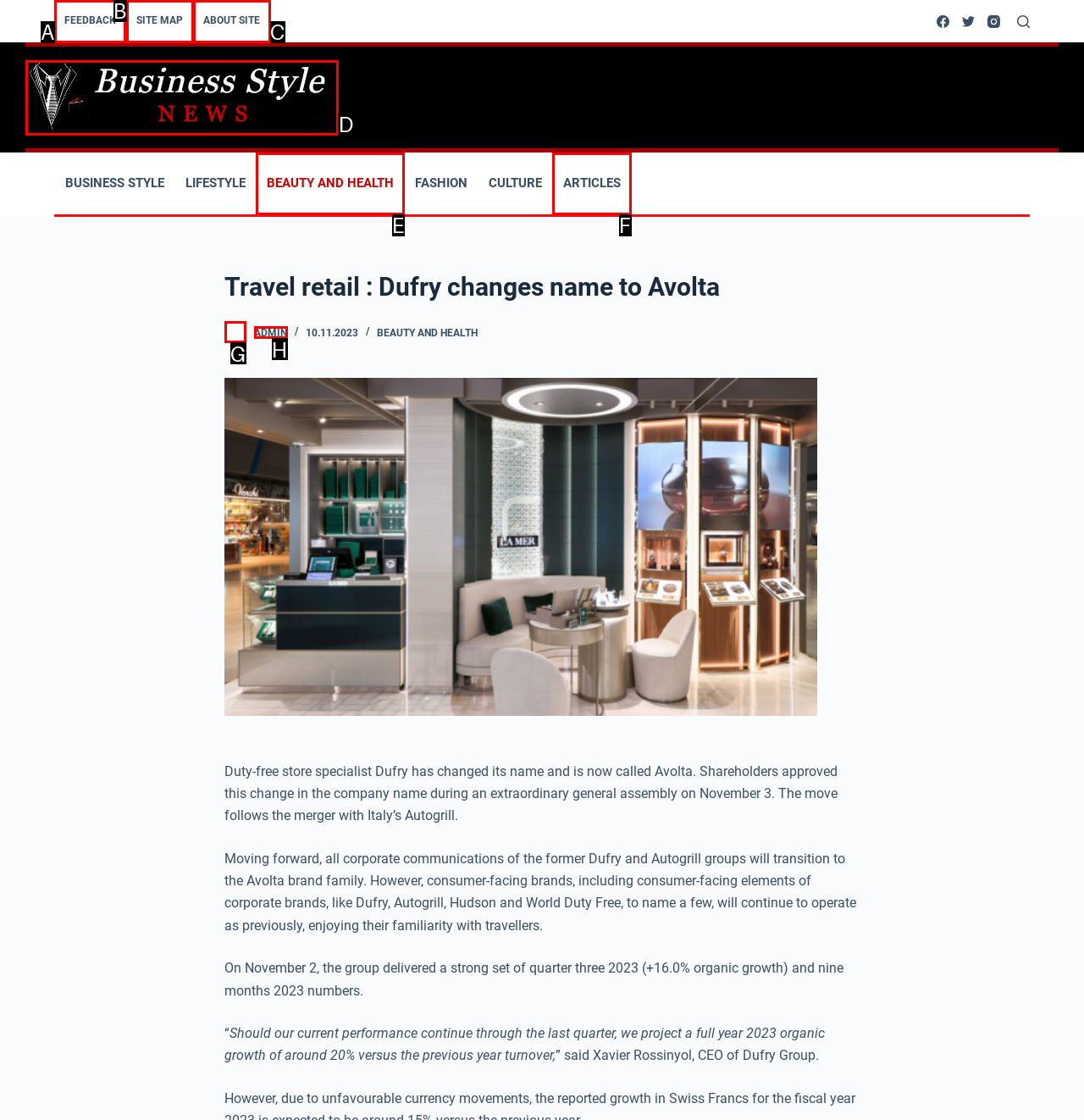Which option should be clicked to complete this task: Go to the 'FEEDBACK' section
Reply with the letter of the correct choice from the given choices.

A